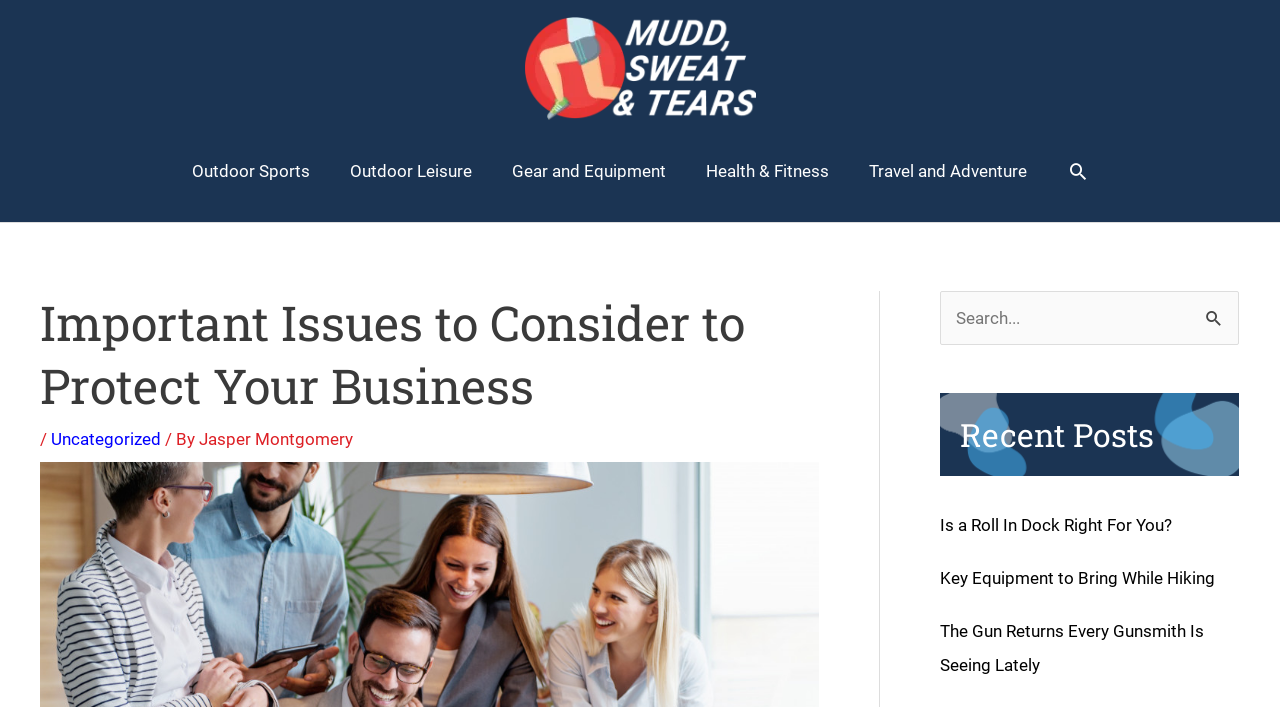Please predict the bounding box coordinates (top-left x, top-left y, bottom-right x, bottom-right y) for the UI element in the screenshot that fits the description: Travel and Adventure

[0.663, 0.194, 0.818, 0.29]